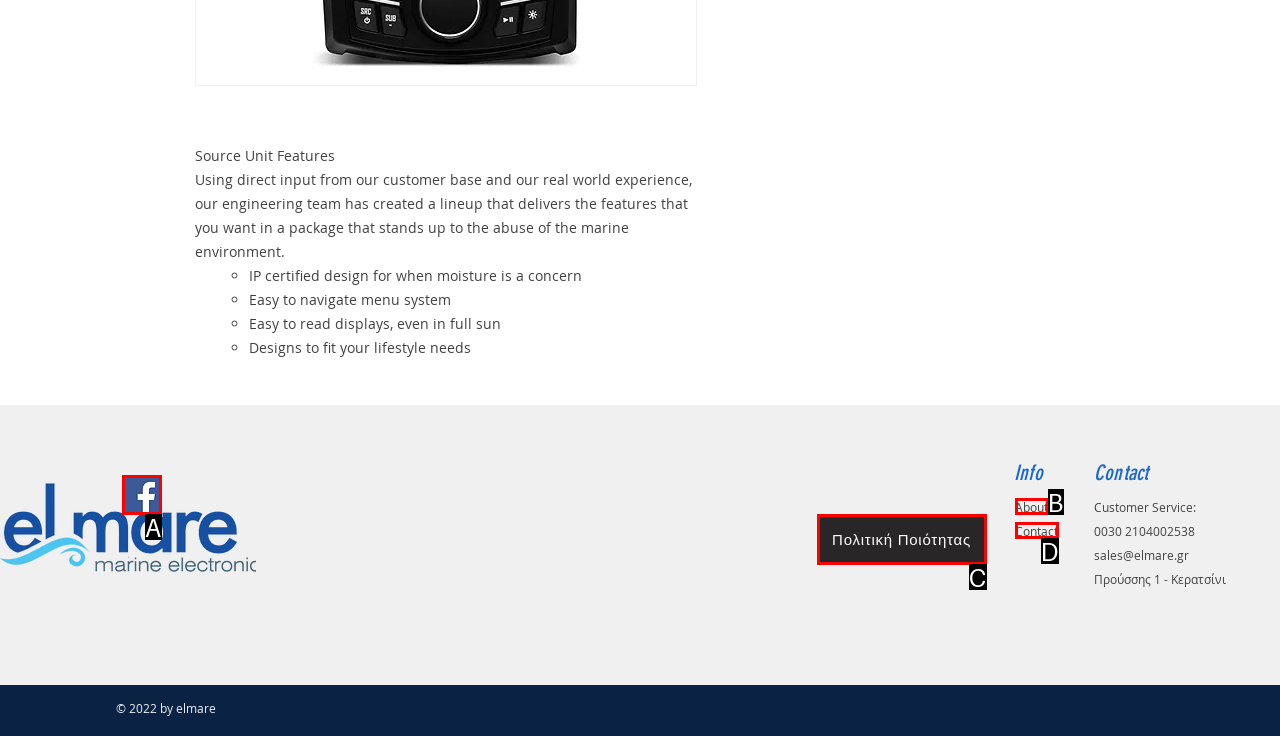Given the description: Πολιτική Ποιότητας, choose the HTML element that matches it. Indicate your answer with the letter of the option.

C